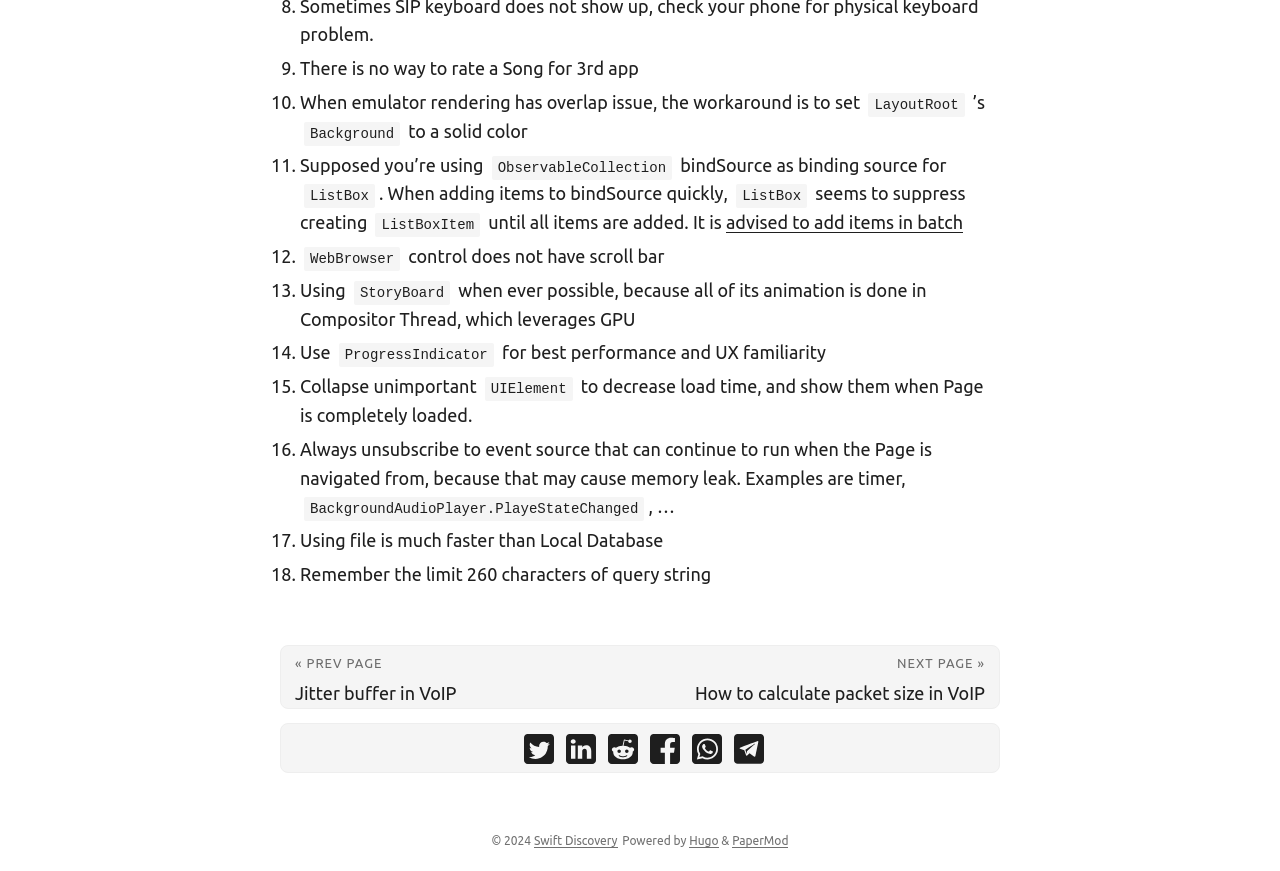Using a single word or phrase, answer the following question: 
What is the purpose of using StoryBoard?

to leverage GPU